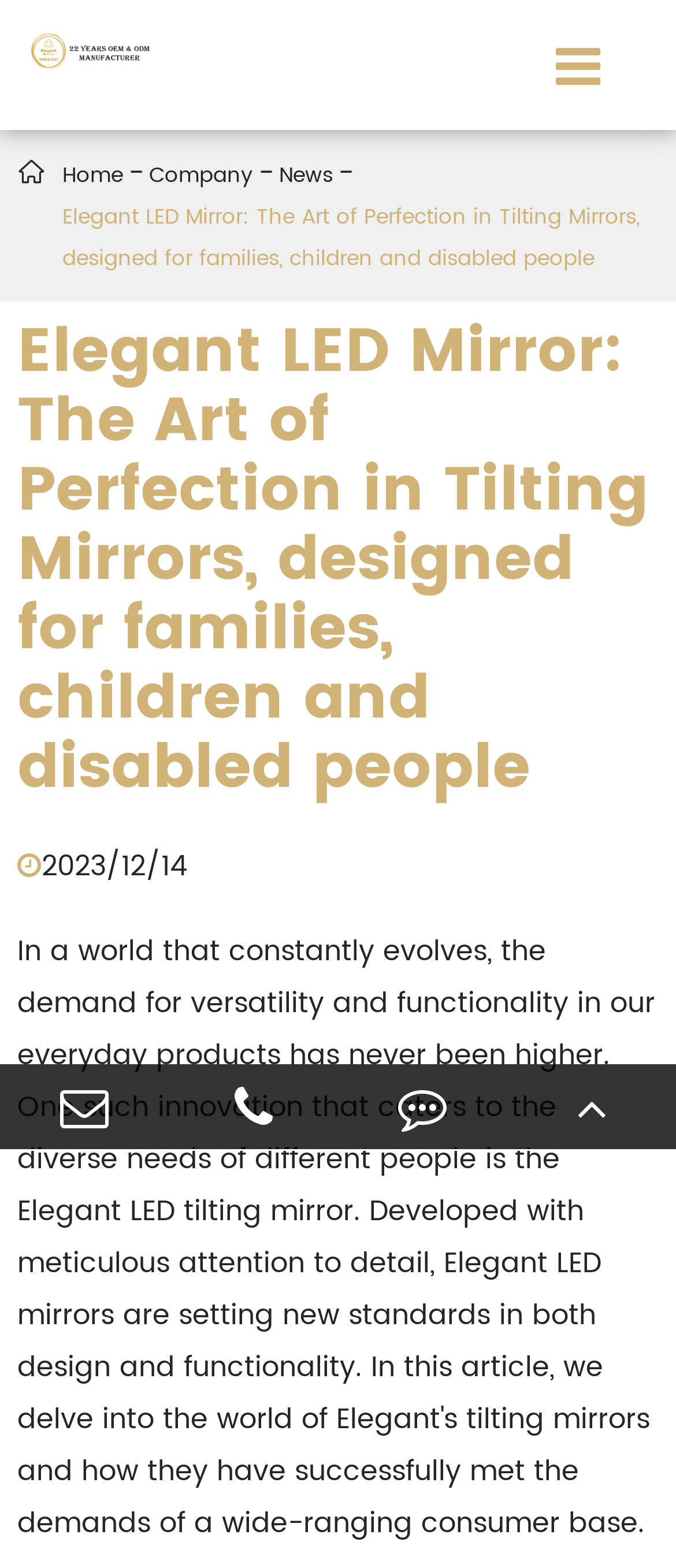Provide the bounding box for the UI element matching this description: "parent_node: +86 13560202436 title="TEL"".

[0.25, 0.679, 0.5, 0.733]